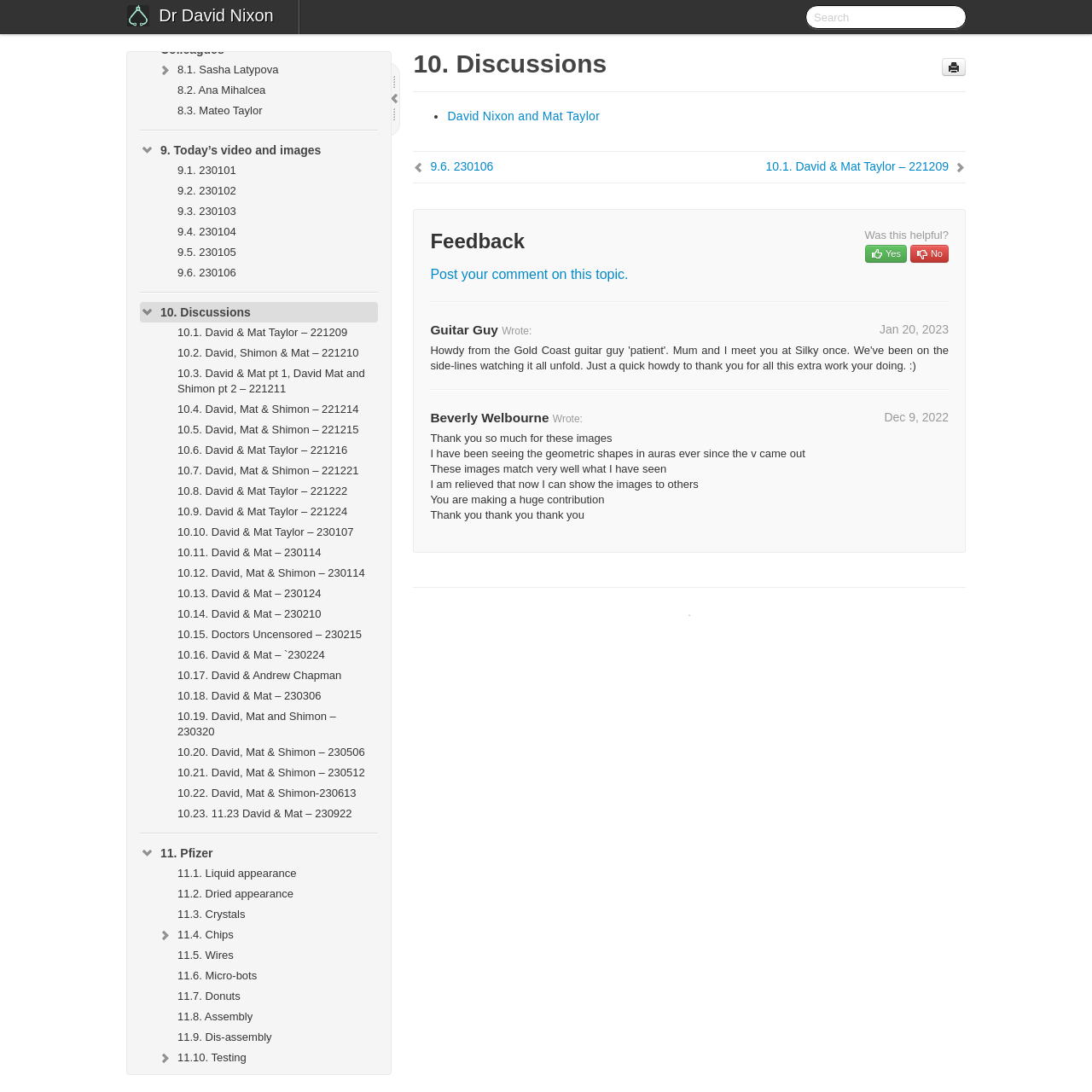Please identify the bounding box coordinates of the element on the webpage that should be clicked to follow this instruction: "Print the page". The bounding box coordinates should be given as four float numbers between 0 and 1, formatted as [left, top, right, bottom].

[0.862, 0.053, 0.884, 0.07]